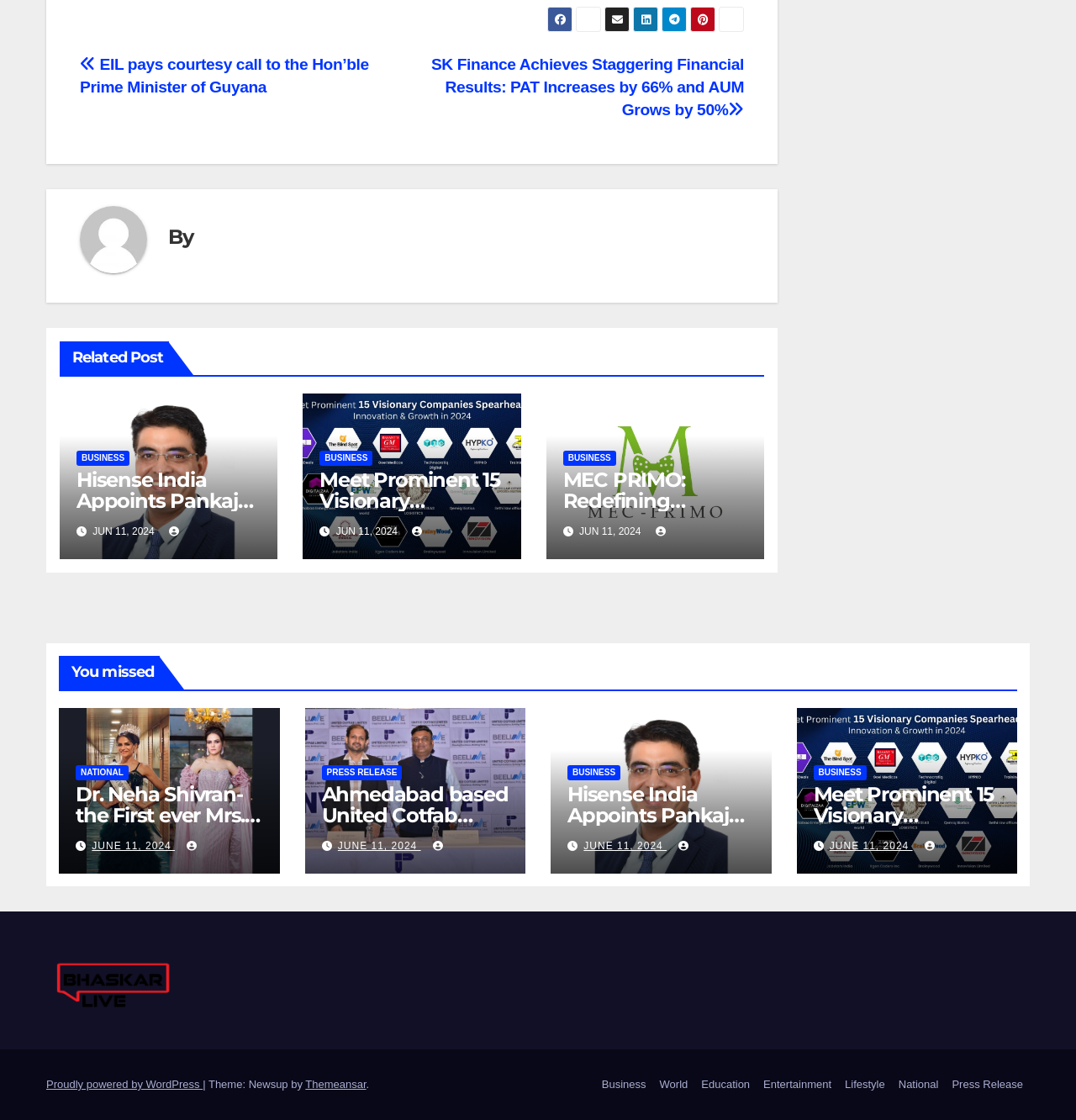Please determine the bounding box coordinates of the element's region to click in order to carry out the following instruction: "Read the news 'Dr. Neha Shivran-the First ever Mrs. India to win Mrs. Universal Petite 2024 First runner up'". The coordinates should be four float numbers between 0 and 1, i.e., [left, top, right, bottom].

[0.07, 0.698, 0.242, 0.814]